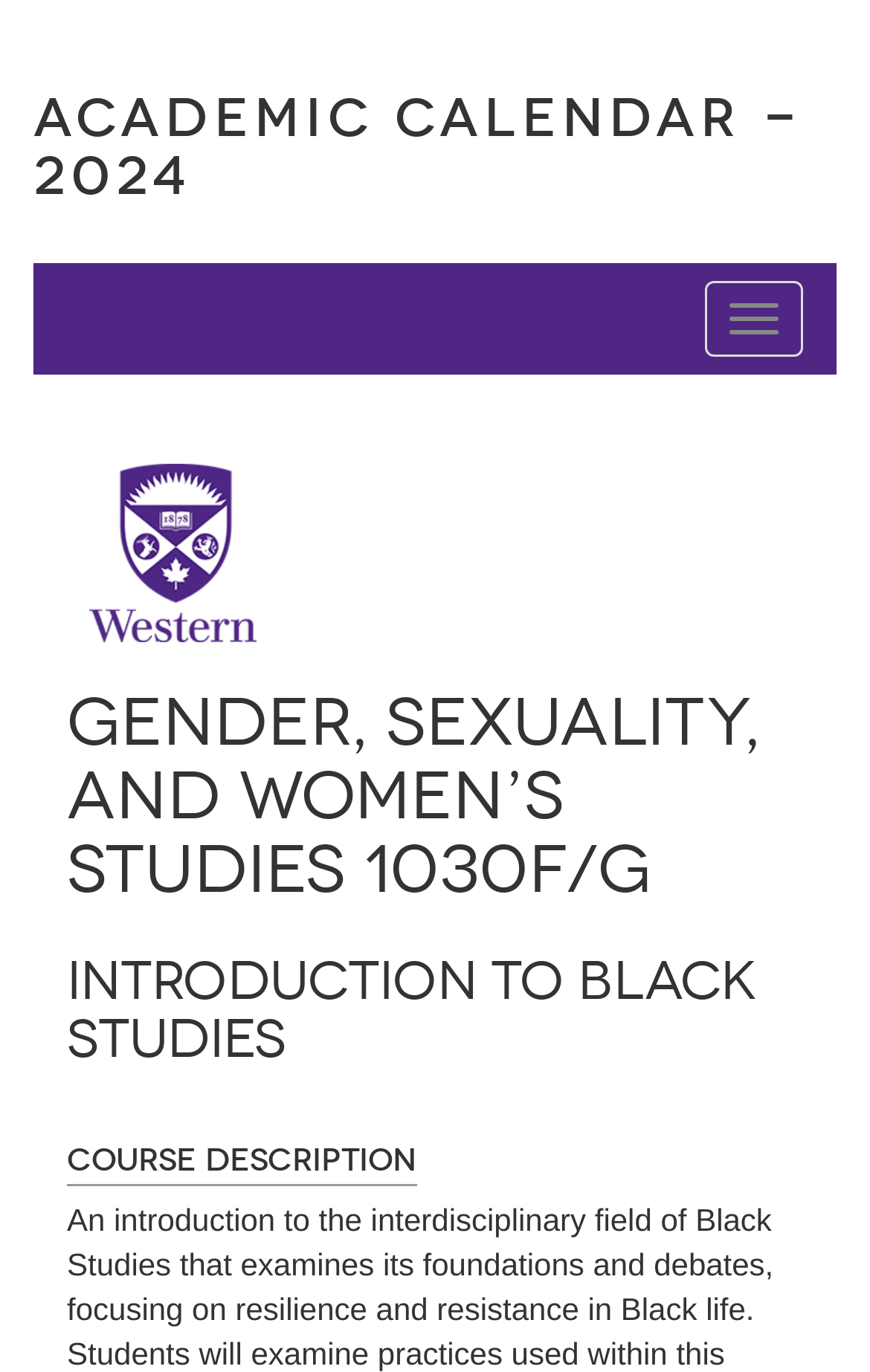What is the course code for Gender, Sexuality, and Women’s Studies?
Provide a detailed and well-explained answer to the question.

The heading element with the text 'Gender, Sexuality, and Women’s Studies 1030F/G' suggests that the course code for this subject is 1030F/G.